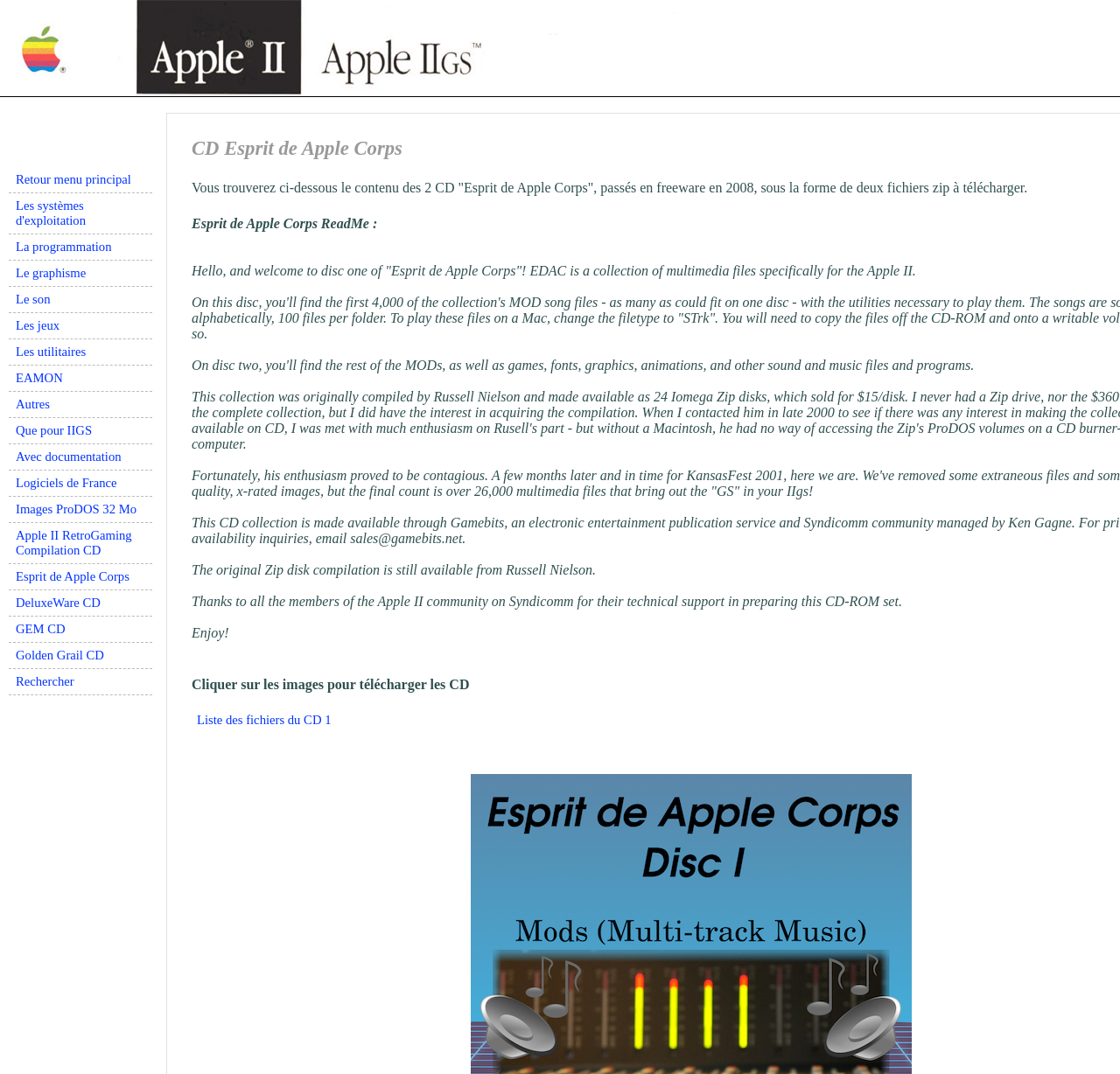Answer the question below in one word or phrase:
How many links are on this webpage?

23